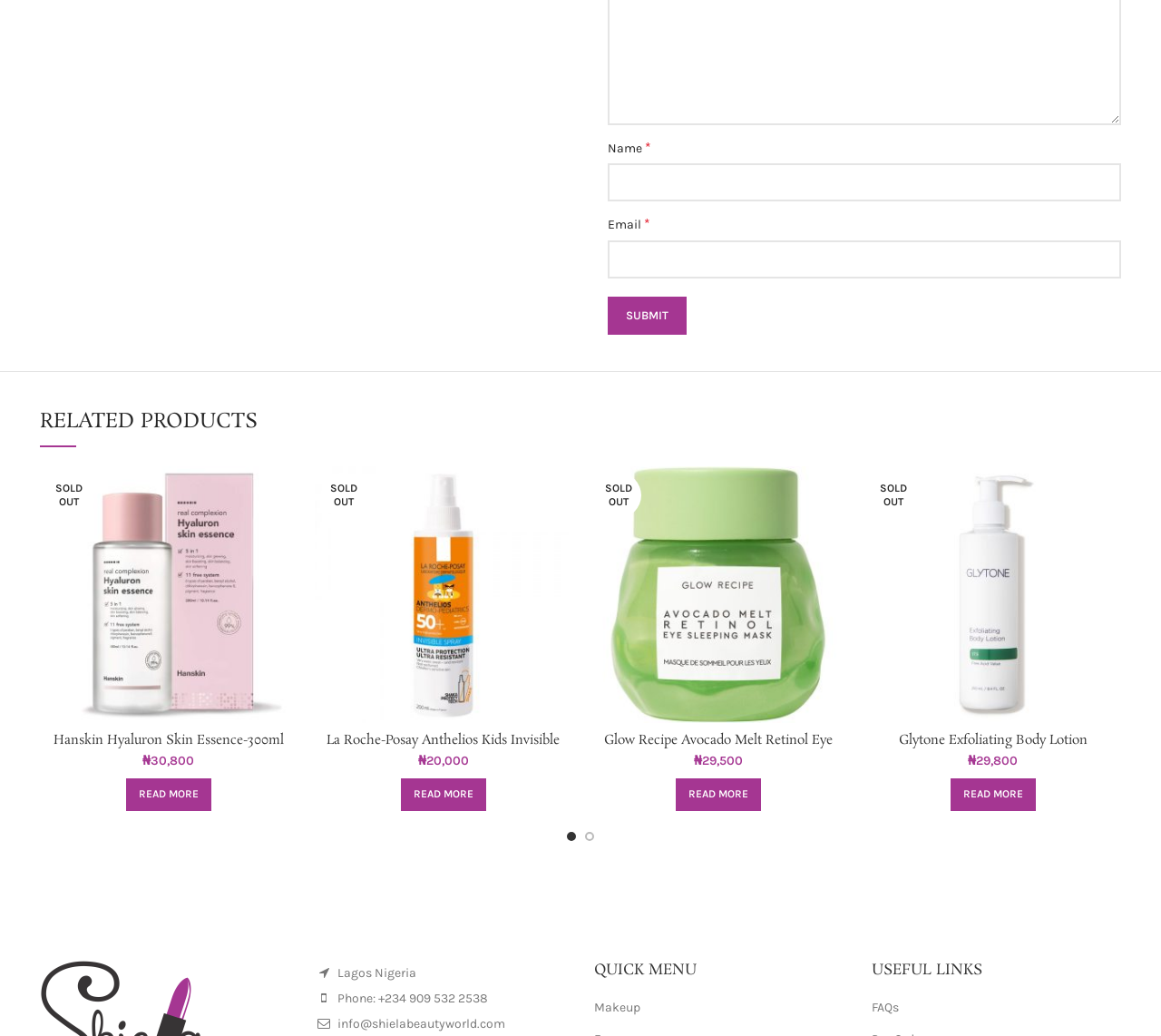Locate the bounding box of the UI element described in the following text: "Sold out".

[0.271, 0.45, 0.492, 0.697]